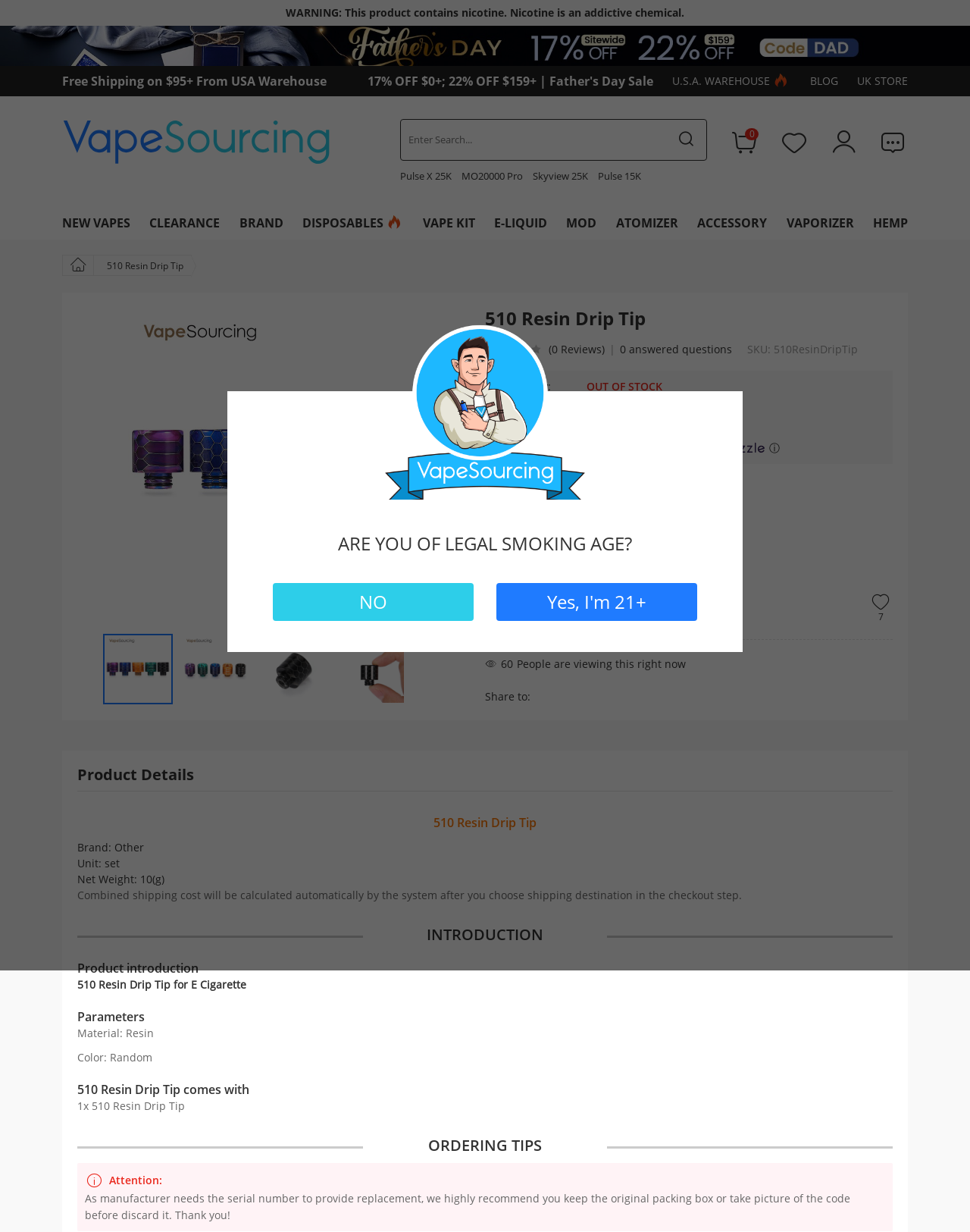Extract the primary heading text from the webpage.

510 Resin Drip Tip